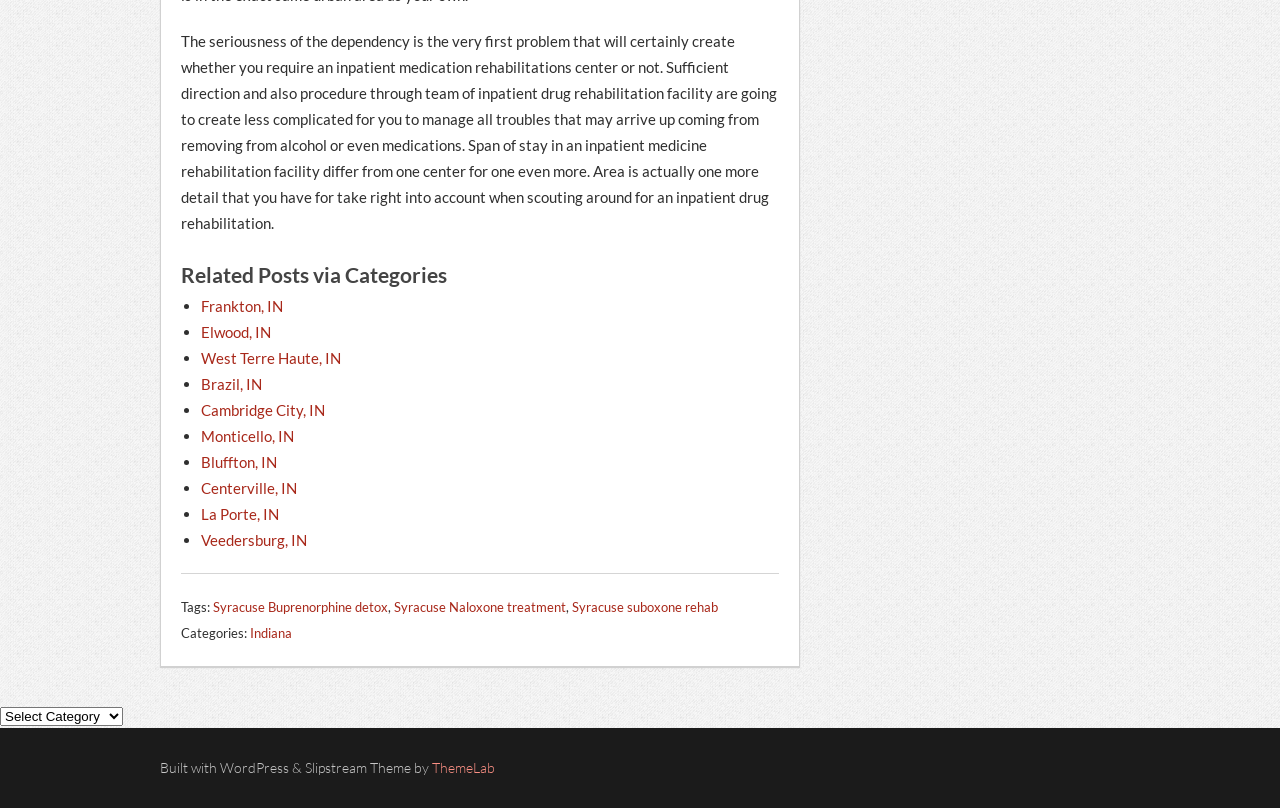Identify the coordinates of the bounding box for the element that must be clicked to accomplish the instruction: "Visit the page for Frankton, IN".

[0.157, 0.368, 0.221, 0.39]